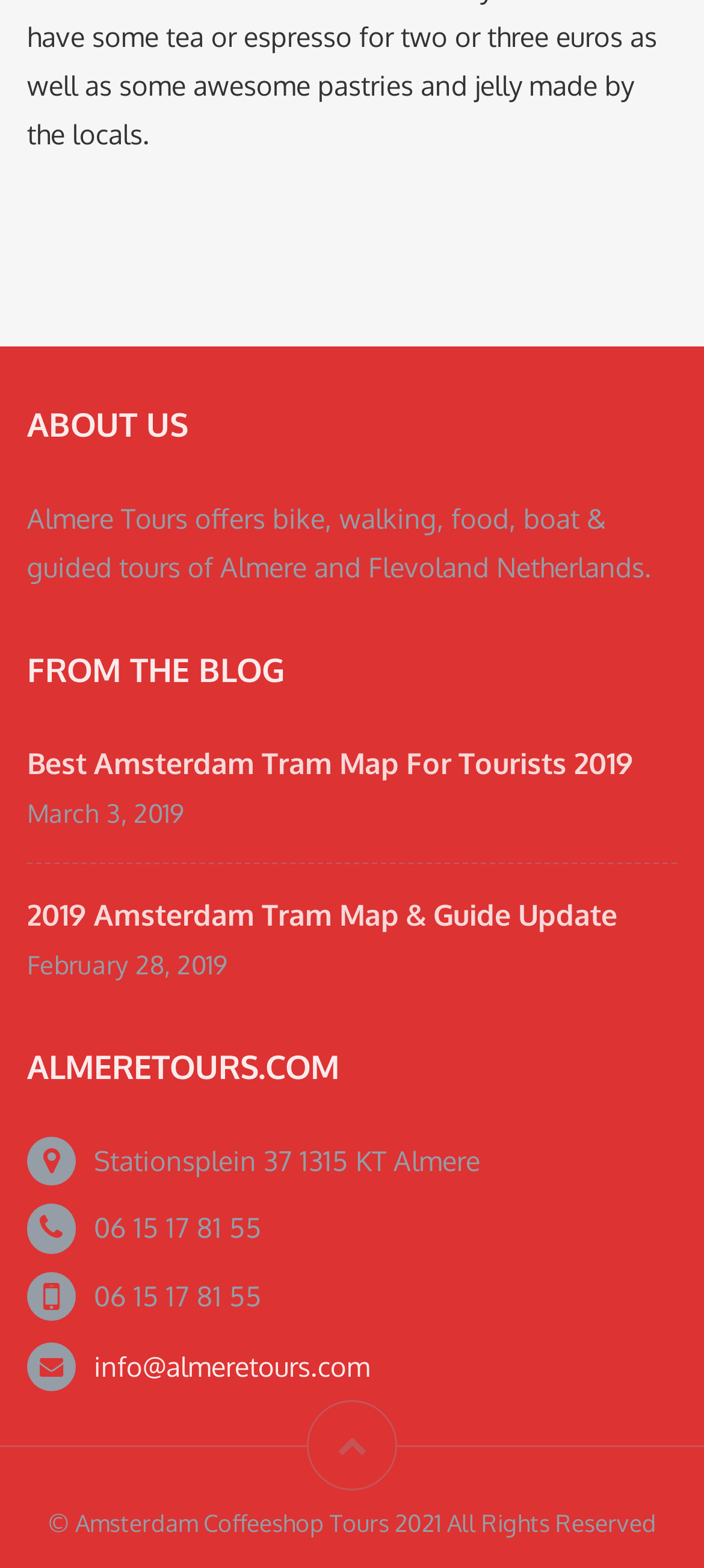What is the name of the company?
Please craft a detailed and exhaustive response to the question.

The company name can be found in the 'ABOUT US' section, where it is mentioned as 'Almere Tours offers bike, walking, food, boat & guided tours of Almere and Flevoland Netherlands.'